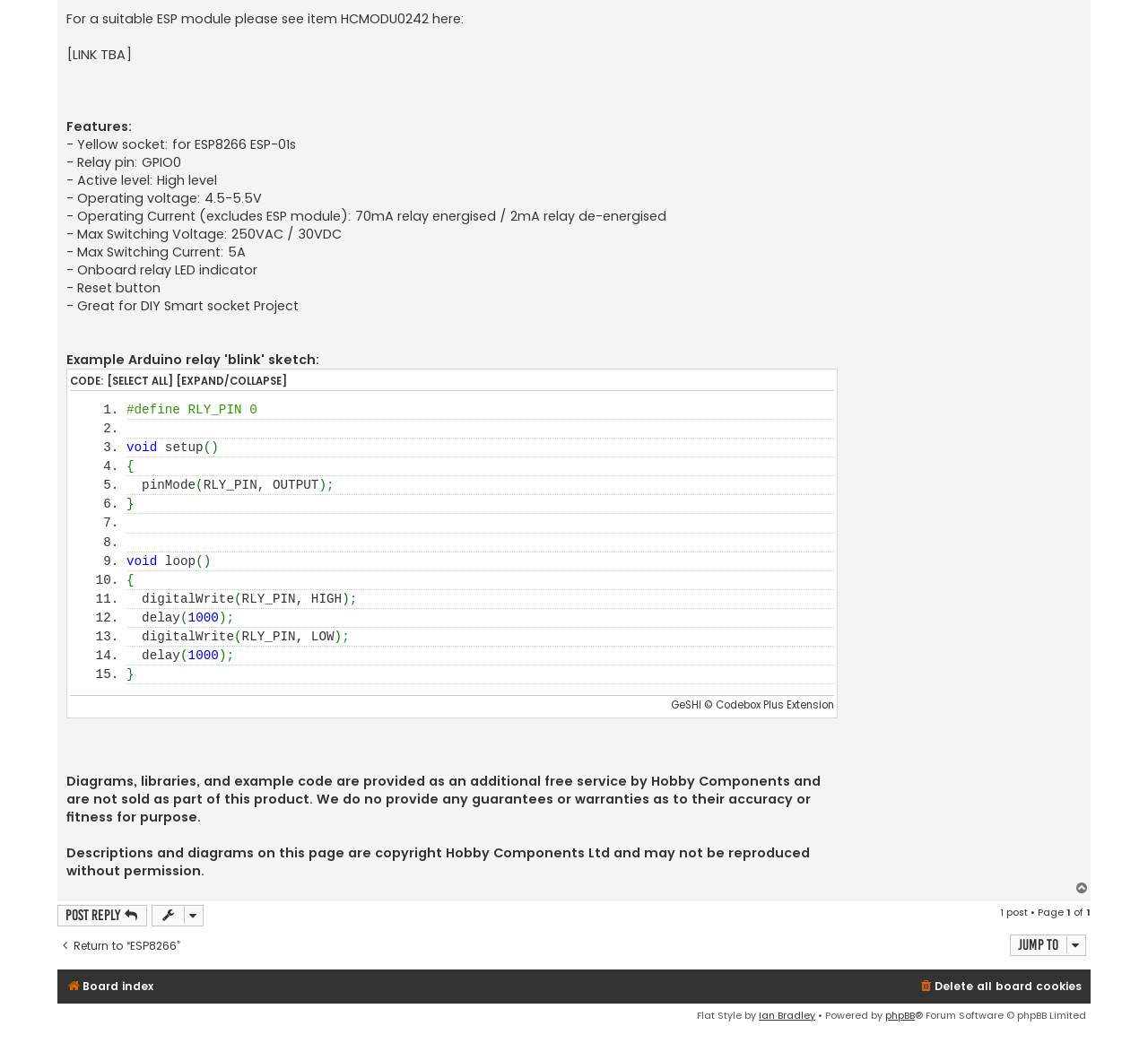Provide the bounding box coordinates of the HTML element this sentence describes: "Return to “ESP8266”". The bounding box coordinates consist of four float numbers between 0 and 1, i.e., [left, top, right, bottom].

[0.05, 0.892, 0.157, 0.906]